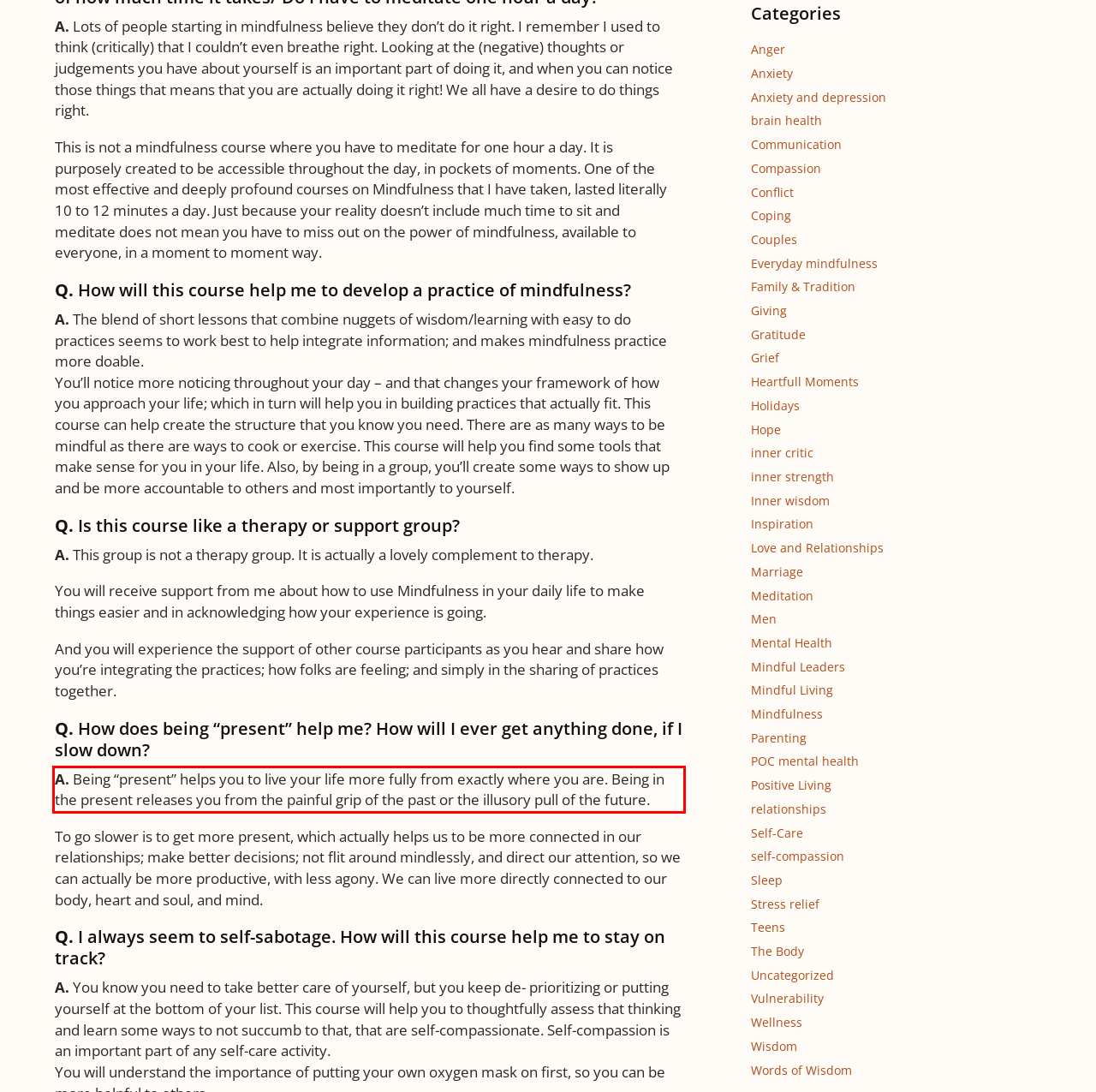Within the screenshot of a webpage, identify the red bounding box and perform OCR to capture the text content it contains.

A. Being “present” helps you to live your life more fully from exactly where you are. Being in the present releases you from the painful grip of the past or the illusory pull of the future.